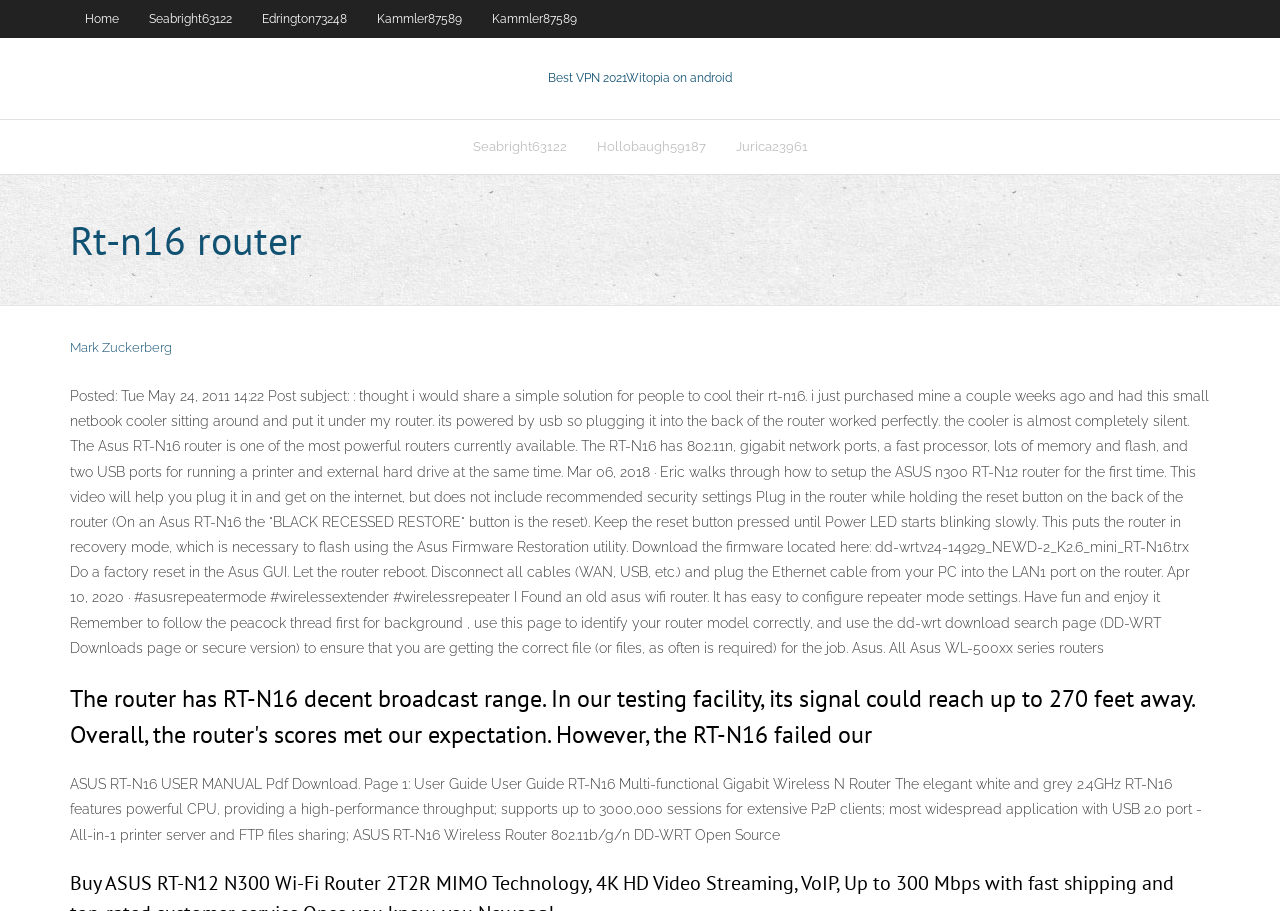Determine the bounding box coordinates of the area to click in order to meet this instruction: "Click on the 'ASUS RT-N16 USER MANUAL' link".

[0.055, 0.852, 0.939, 0.925]